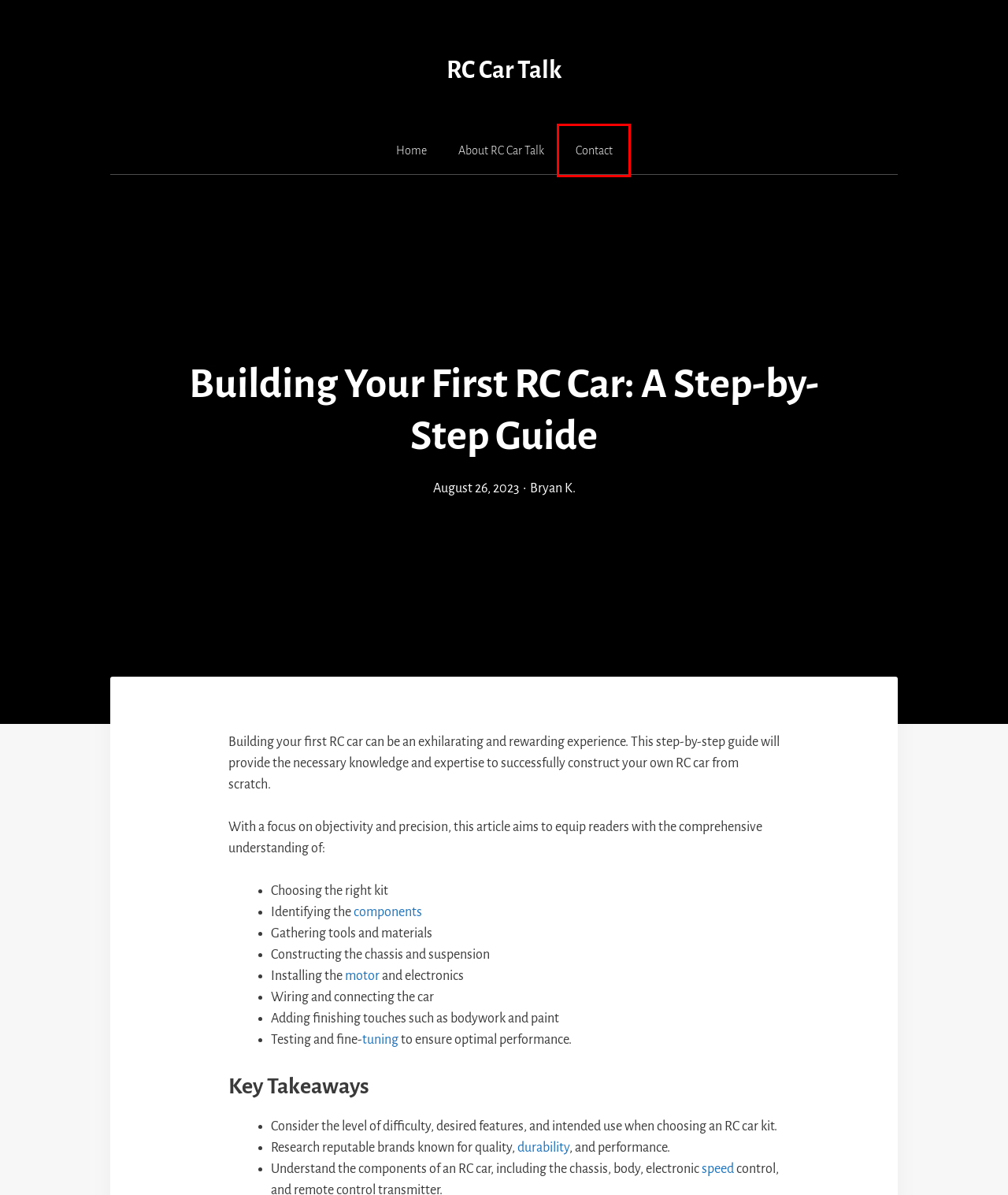You have a screenshot of a webpage with a red bounding box around an element. Identify the webpage description that best fits the new page that appears after clicking the selected element in the red bounding box. Here are the candidates:
A. Which Brushless Motor for Rc Car - RC Car Talk
B. RC Car Talk - Welcome to the RC Car Talk Community
C. About RC Car Talk - RC Car Talk
D. What Is the Fastest Rc Car in the World - RC Car Talk
E. Tuning Your RC Car: Advanced Tips for Optimal Performance - RC Car Talk
F. Components of an Rc Car - RC Car Talk
G. Contact - RC Car Talk
H. Do Rc Cars Break Easily - RC Car Talk

G